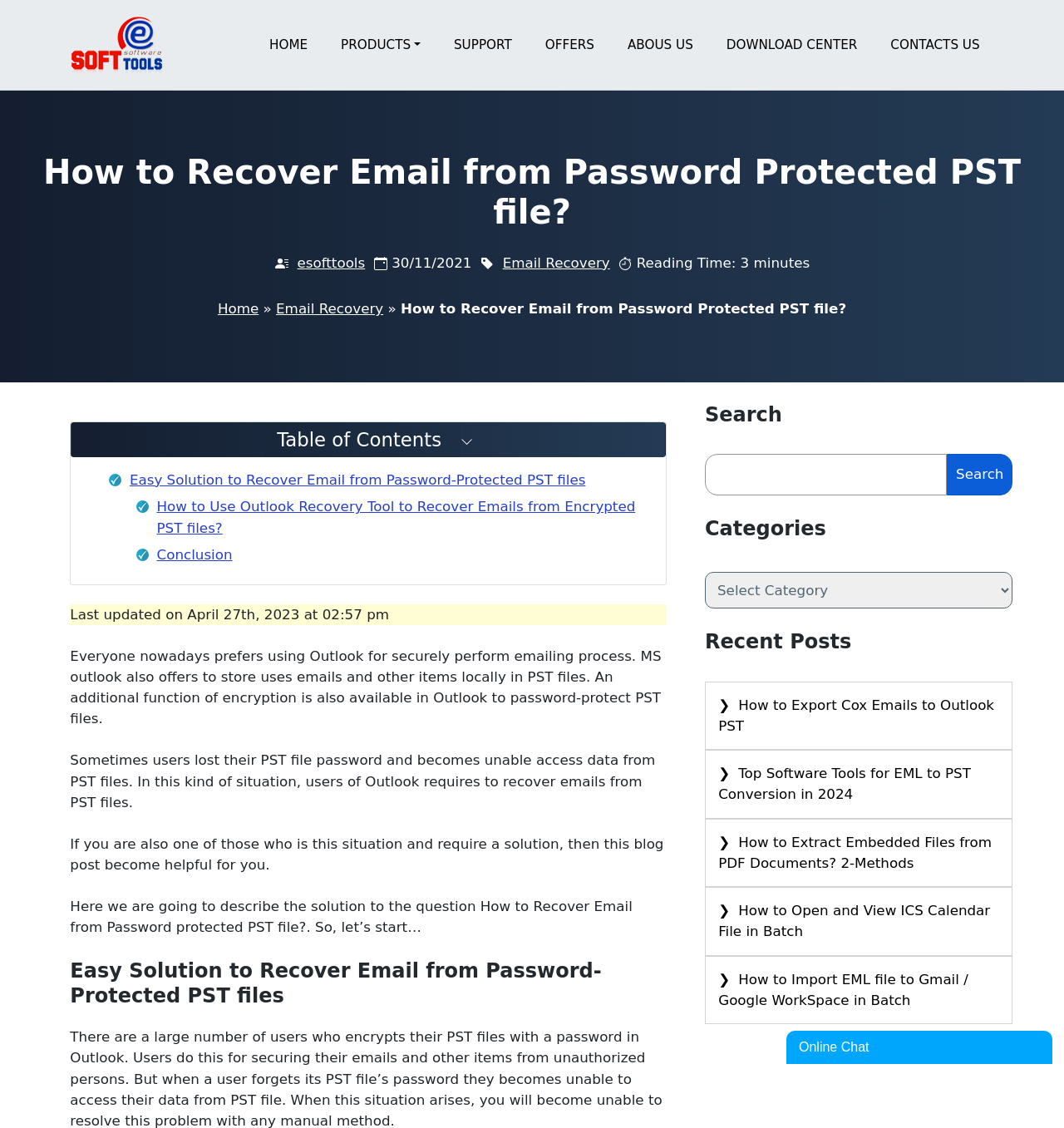Determine the bounding box coordinates for the region that must be clicked to execute the following instruction: "Click on the 'Easy Solution to Recover Email from Password-Protected PST files' link".

[0.122, 0.418, 0.55, 0.432]